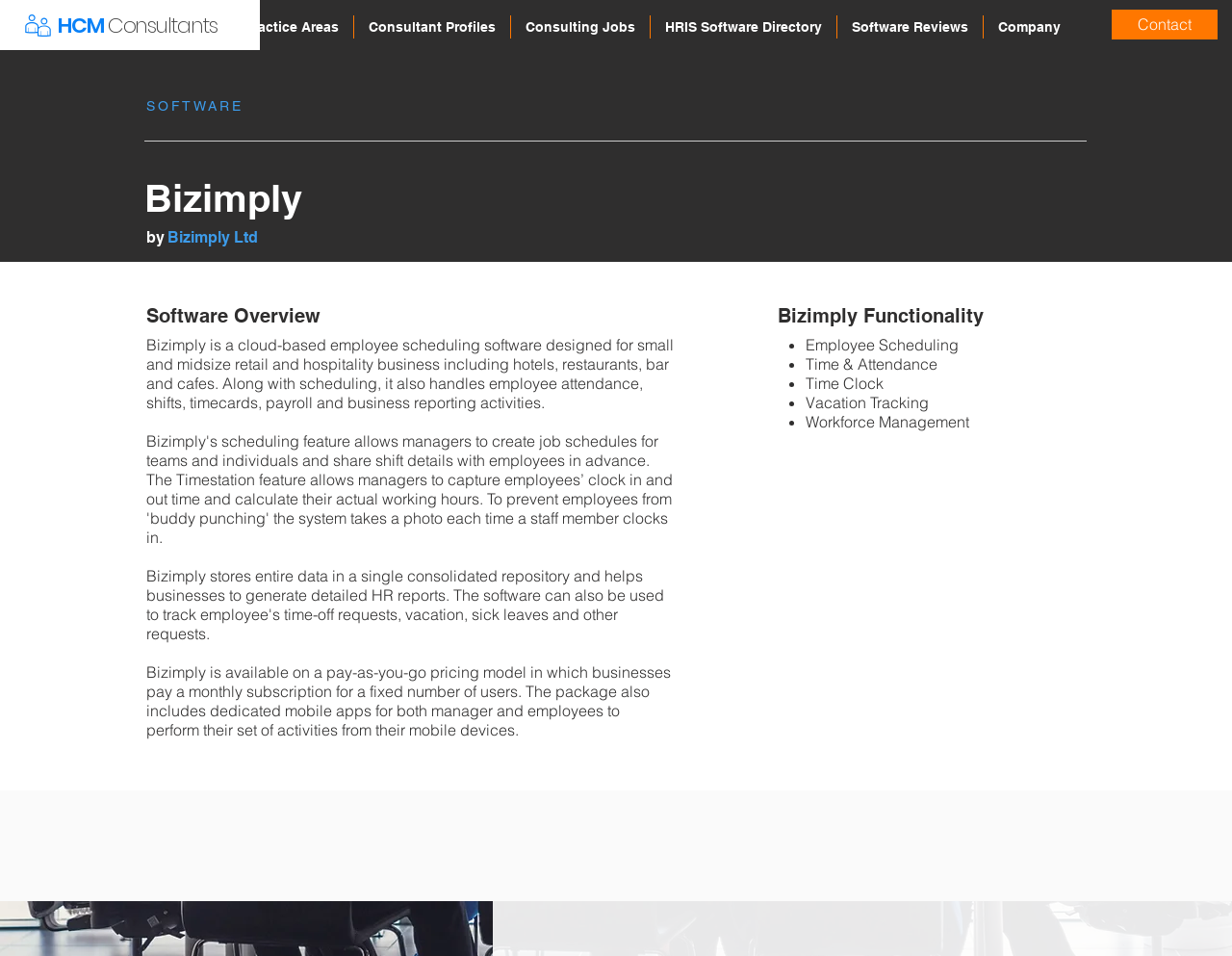Using the provided element description: "Consultant Profiles", identify the bounding box coordinates. The coordinates should be four floats between 0 and 1 in the order [left, top, right, bottom].

[0.288, 0.016, 0.414, 0.04]